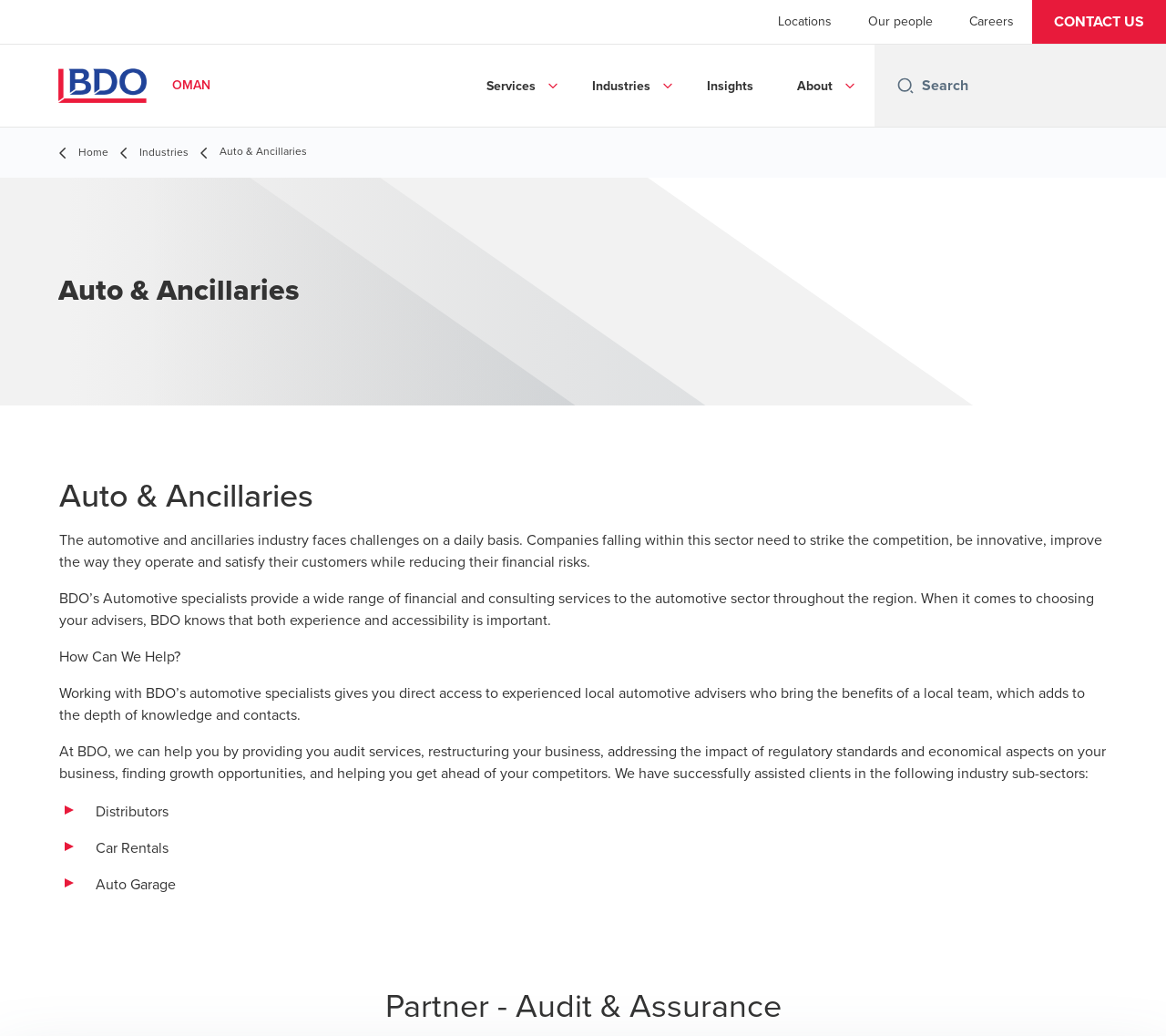Find the bounding box of the web element that fits this description: "placeholder="Search" title="Search"".

[0.791, 0.047, 0.988, 0.118]